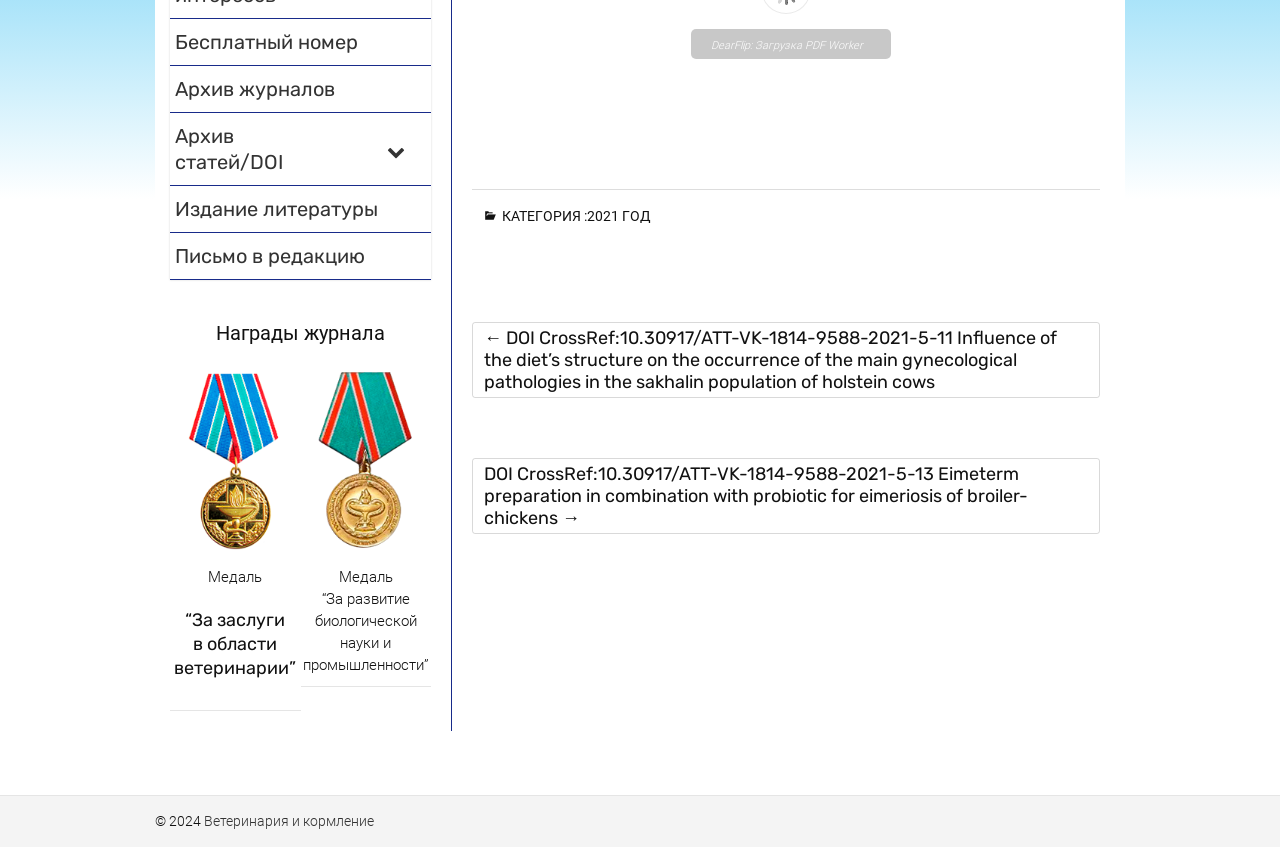Based on the element description: "DearFlip WordPress Flipbook Plugin Help", identify the bounding box coordinates for this UI element. The coordinates must be four float numbers between 0 and 1, listed as [left, top, right, bottom].

[0.555, 0.309, 0.645, 0.353]